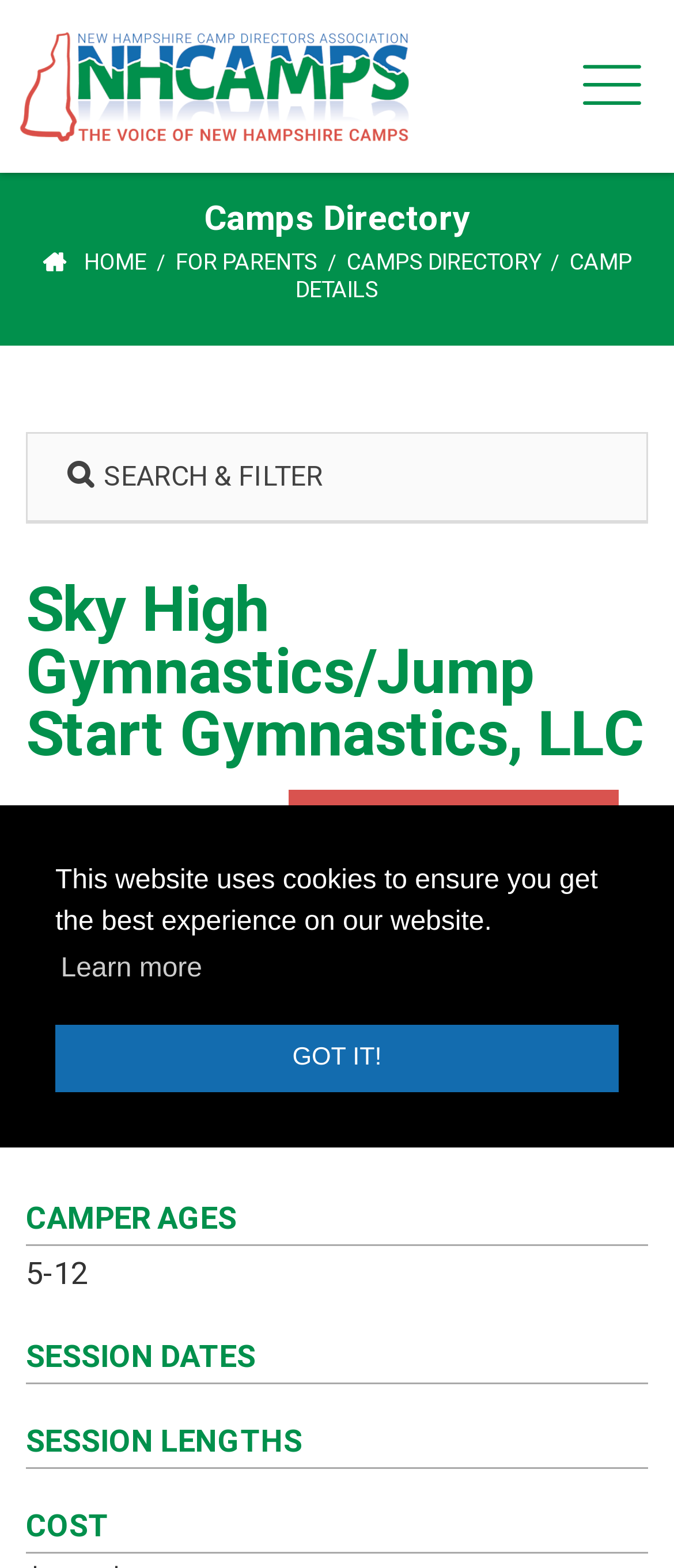Identify the bounding box coordinates for the element you need to click to achieve the following task: "Share by twitter". The coordinates must be four float values ranging from 0 to 1, formatted as [left, top, right, bottom].

None